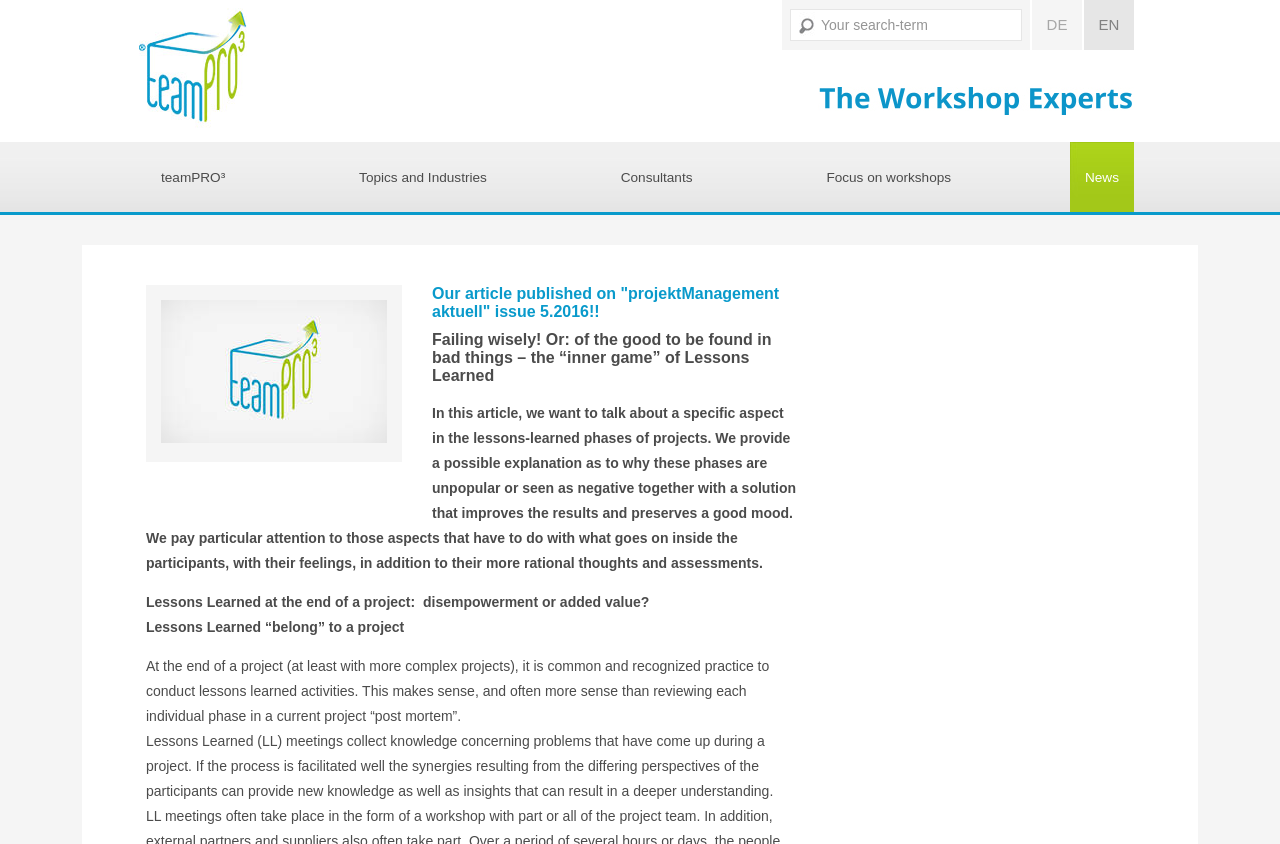What is the language of the webpage?
Using the information presented in the image, please offer a detailed response to the question.

The webpage has language options 'DE' and 'EN' which indicate that the webpage is available in both German and English languages.